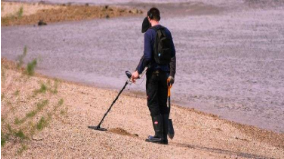What is the atmosphere of the scene?
Kindly give a detailed and elaborate answer to the question.

The serene landscape featuring a gently rippling body of water in the background creates a calm atmosphere, which is further enhanced by the person's focused and peaceful demeanor while metal detecting.